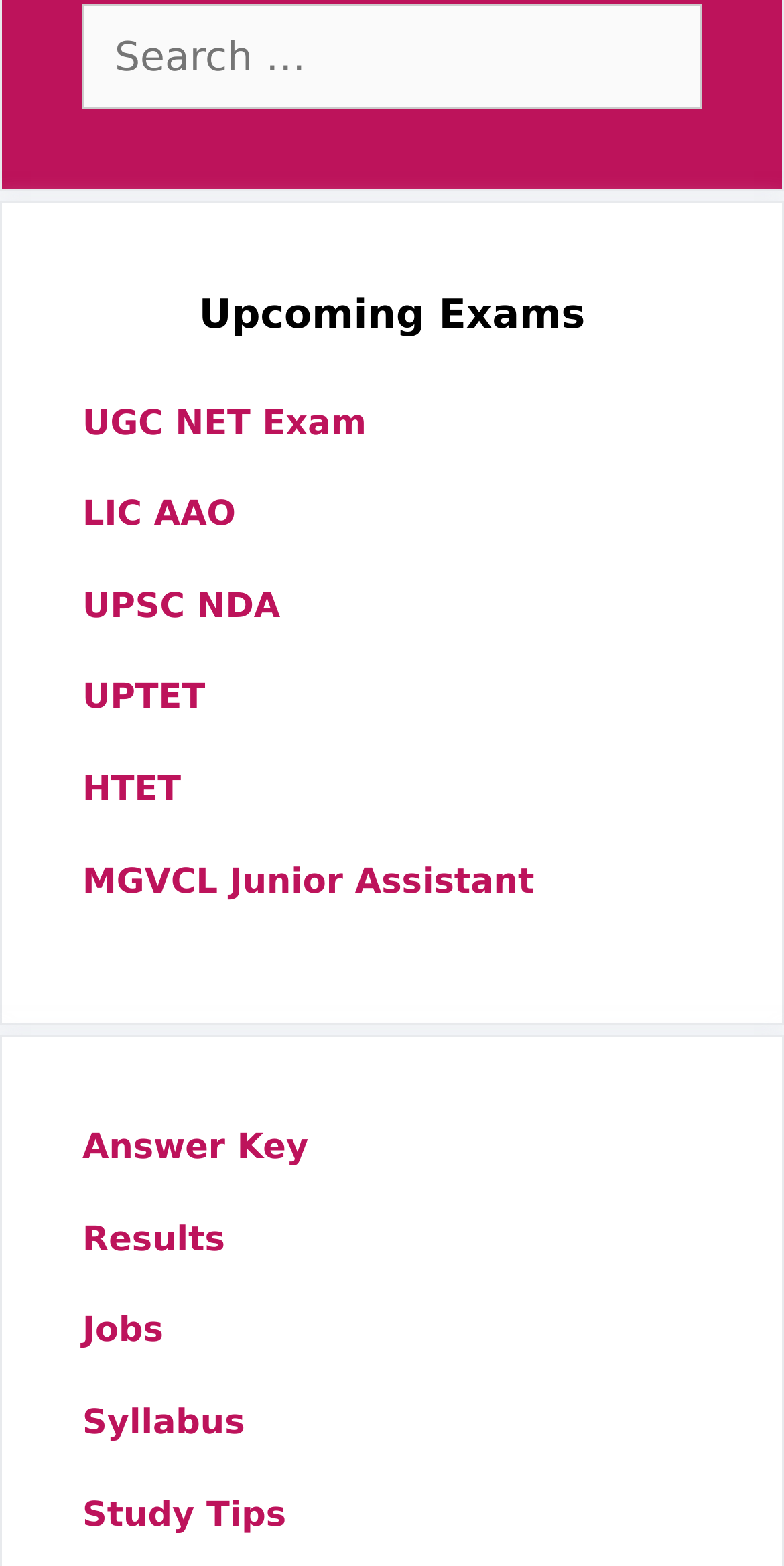What type of exams are listed on the webpage?
Answer with a single word or short phrase according to what you see in the image.

Competitive exams